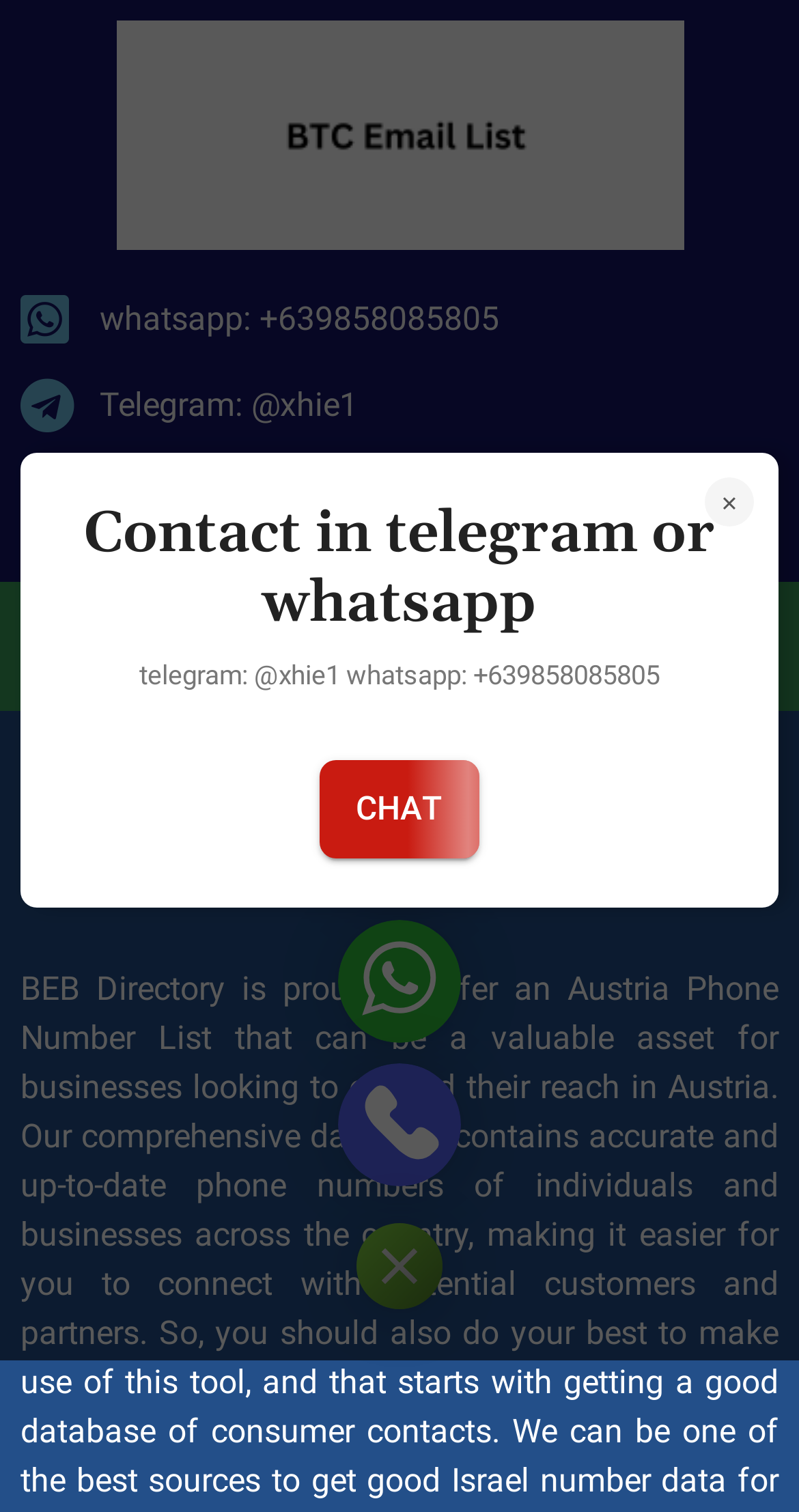Please extract and provide the main headline of the webpage.

Austria Phone Number List